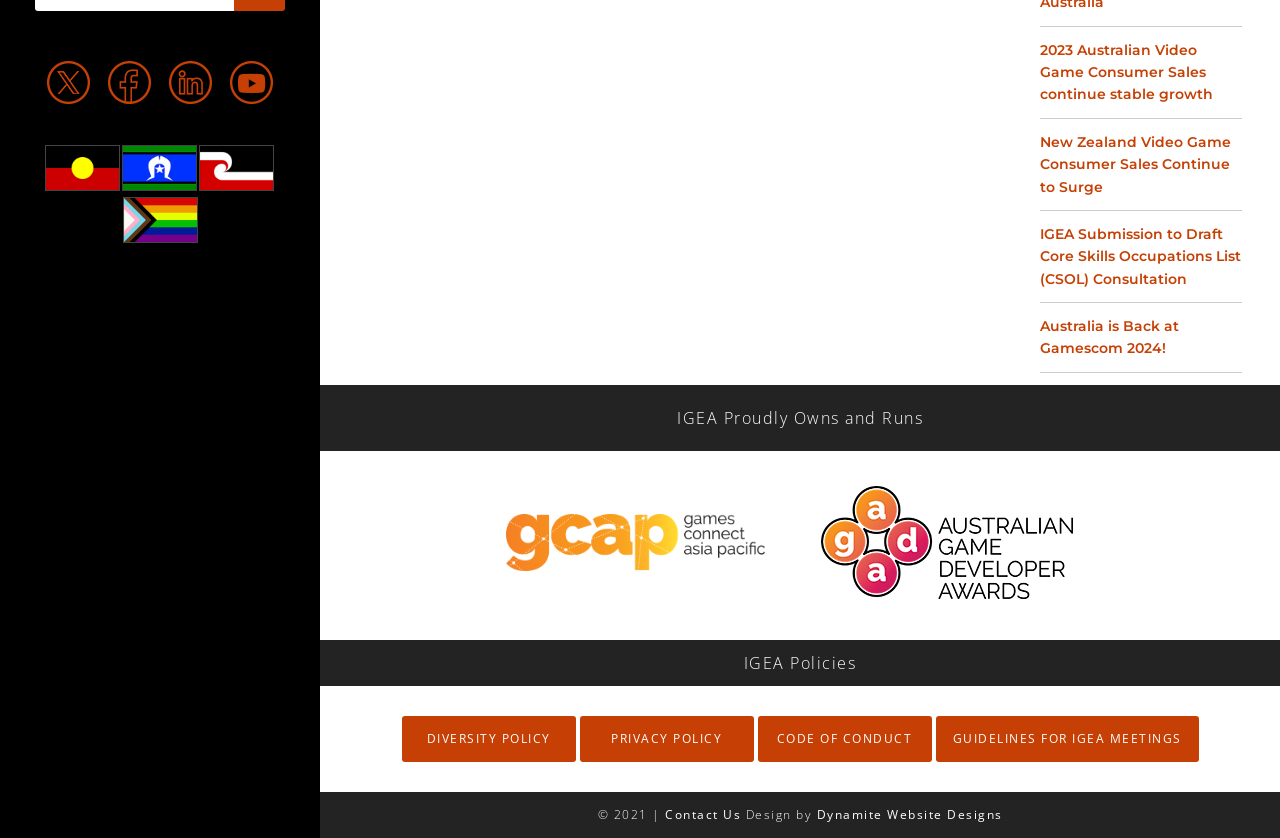Determine the bounding box coordinates (top-left x, top-left y, bottom-right x, bottom-right y) of the UI element described in the following text: title="YouTube"

[0.18, 0.072, 0.213, 0.124]